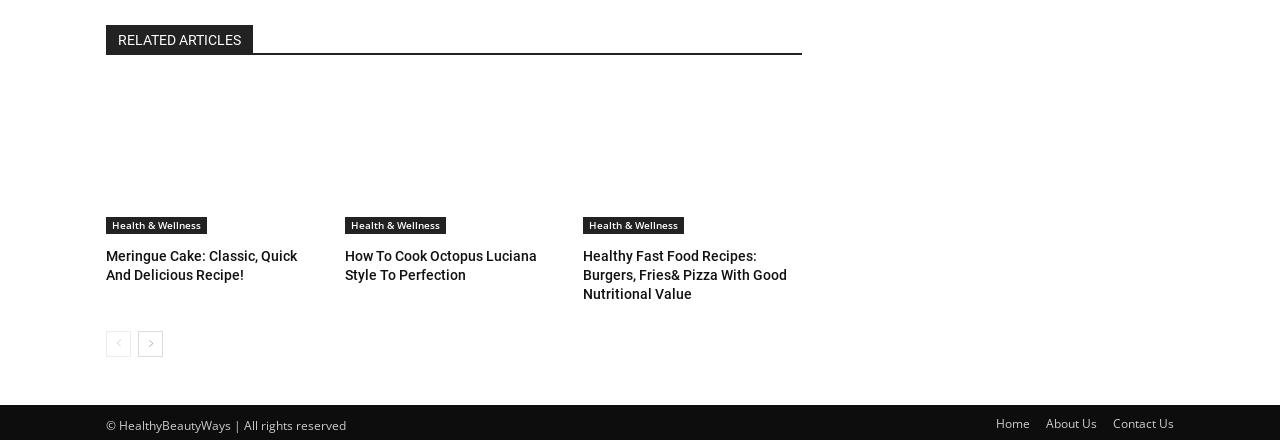Respond with a single word or phrase to the following question:
What is the category of the first article?

Health & Wellness